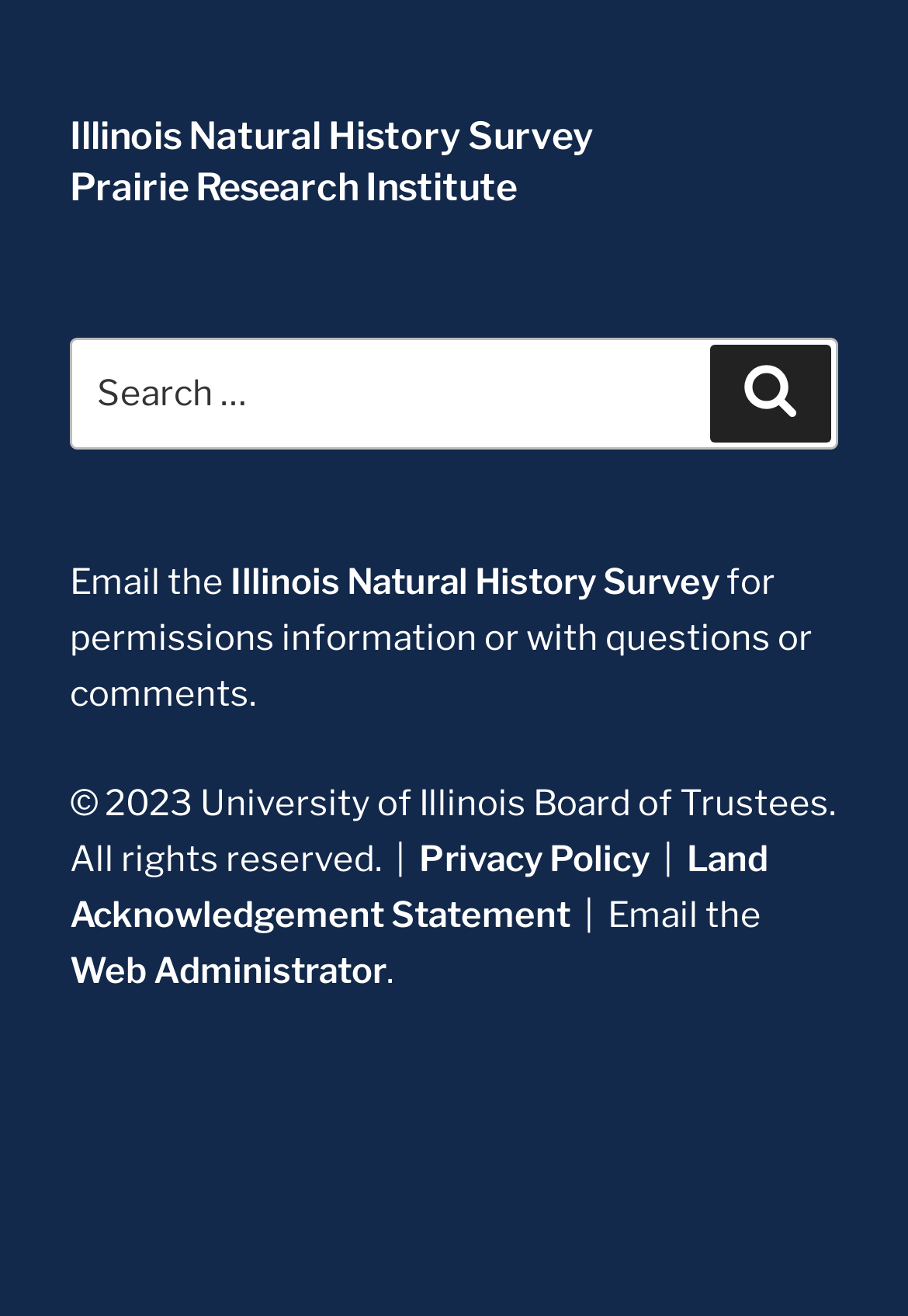Based on the image, give a detailed response to the question: Who owns the copyright of the website?

The copyright information is located at the bottom of the webpage, which states '© 2023 University of Illinois Board of Trustees. All rights reserved.' This indicates that the University of Illinois Board of Trustees owns the copyright of the website.